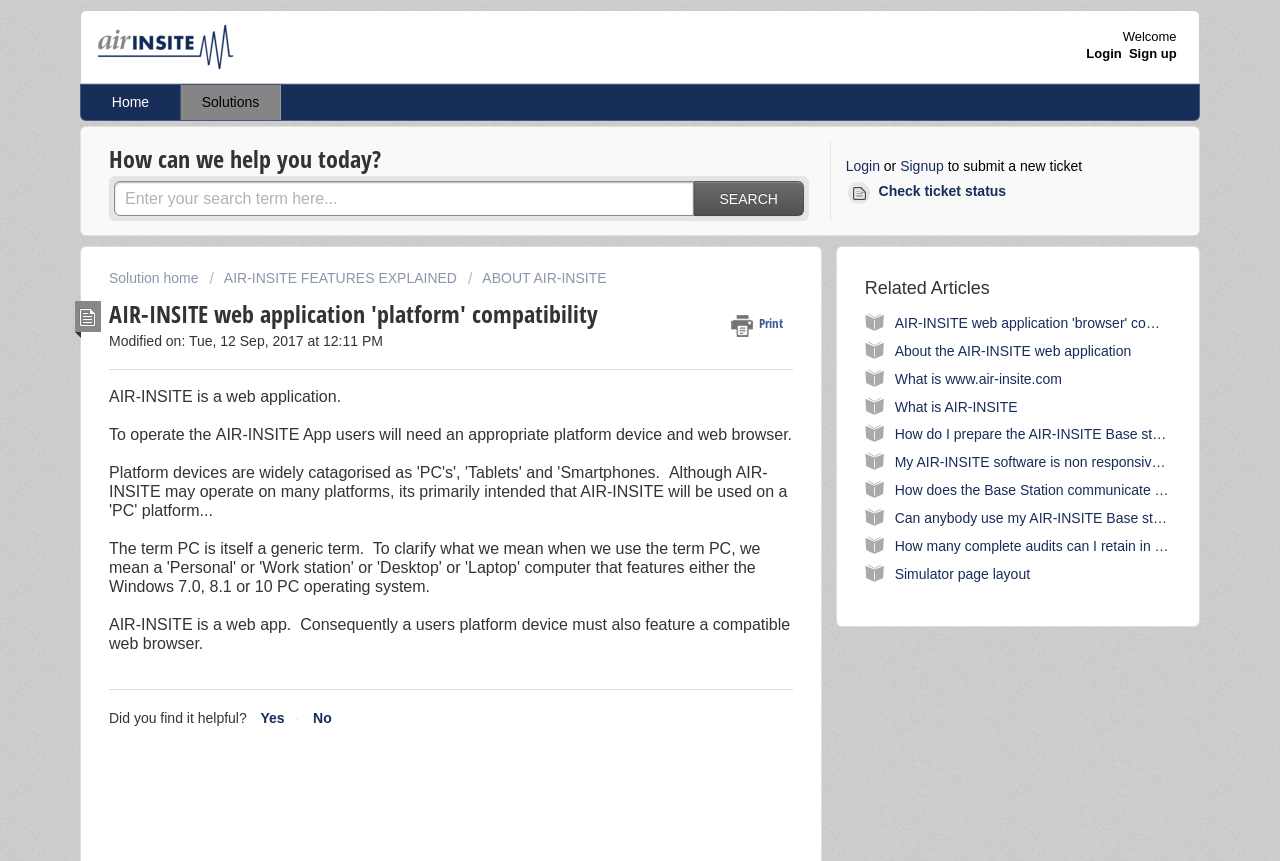What is the main purpose of AIR-INSITE?
Identify the answer in the screenshot and reply with a single word or phrase.

Web application